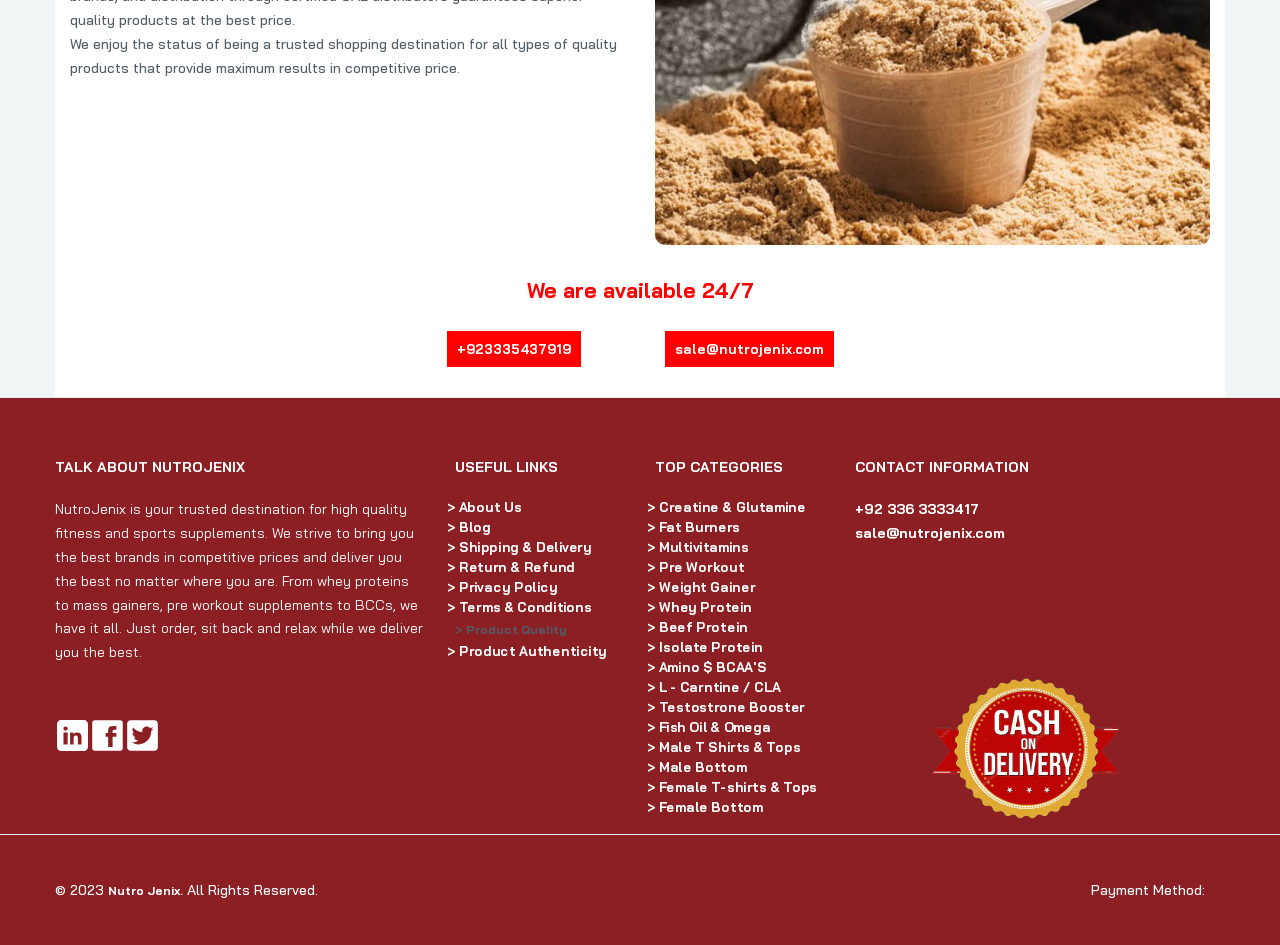Using the description: "sale@nutrojenix.com", determine the UI element's bounding box coordinates. Ensure the coordinates are in the format of four float numbers between 0 and 1, i.e., [left, top, right, bottom].

[0.519, 0.351, 0.651, 0.389]